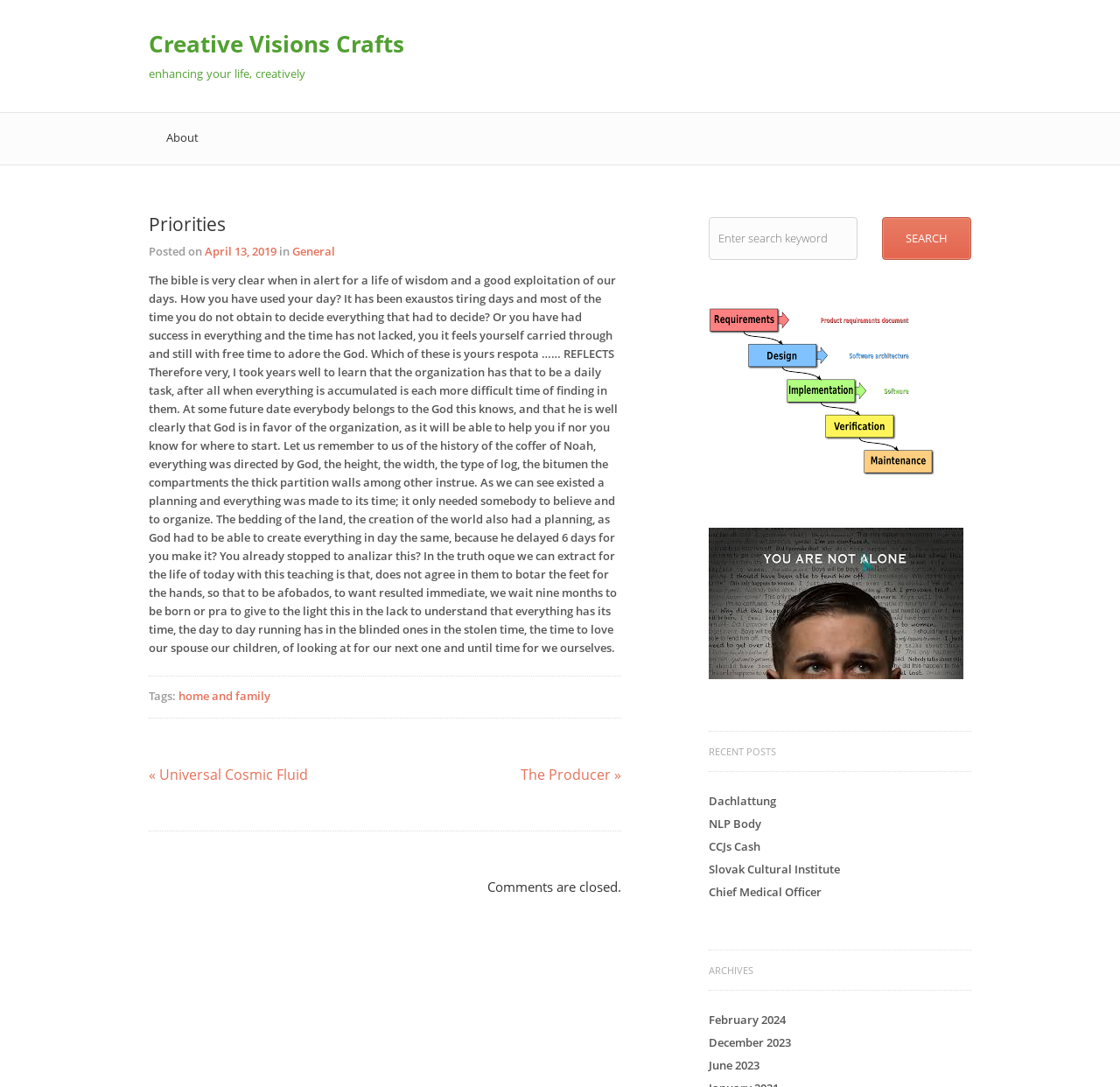From the screenshot, find the bounding box of the UI element matching this description: "« Universal Cosmic Fluid". Supply the bounding box coordinates in the form [left, top, right, bottom], each a float between 0 and 1.

[0.133, 0.704, 0.275, 0.721]